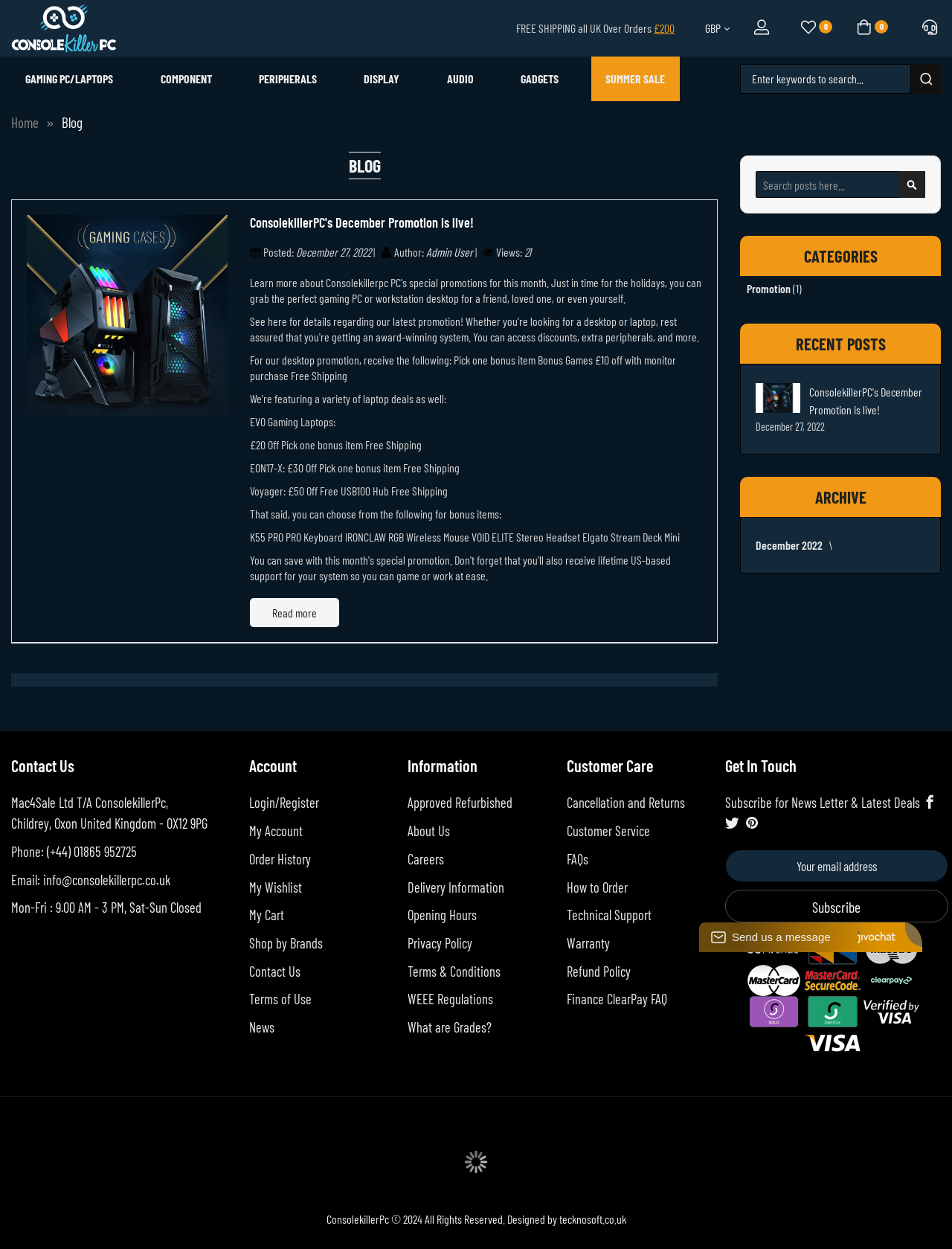Pinpoint the bounding box coordinates of the element that must be clicked to accomplish the following instruction: "Login or register". The coordinates should be in the format of four float numbers between 0 and 1, i.e., [left, top, right, bottom].

[0.262, 0.635, 0.405, 0.652]